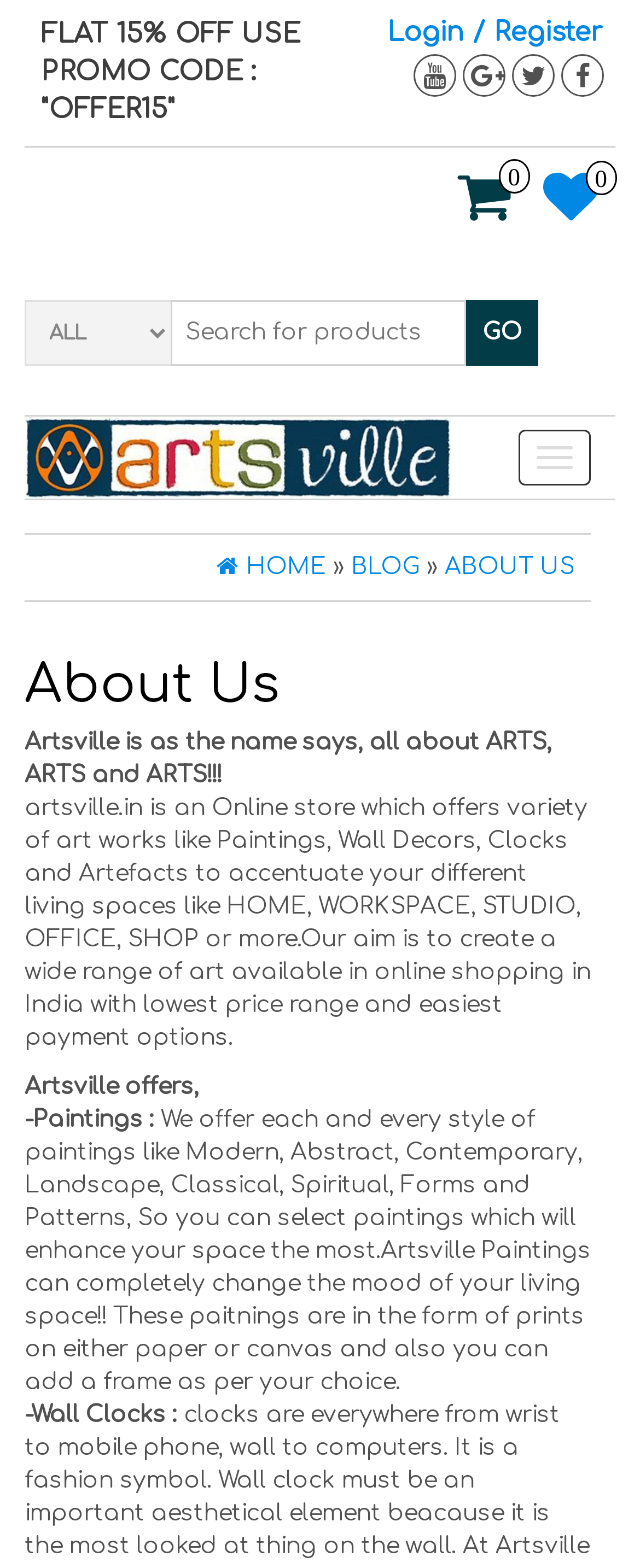What is the aim of Artsville?
Please provide a full and detailed response to the question.

The aim of Artsville is mentioned in the static text element, which states that the website aims to create a wide range of art available in online shopping in India with the lowest price range and easiest payment options.